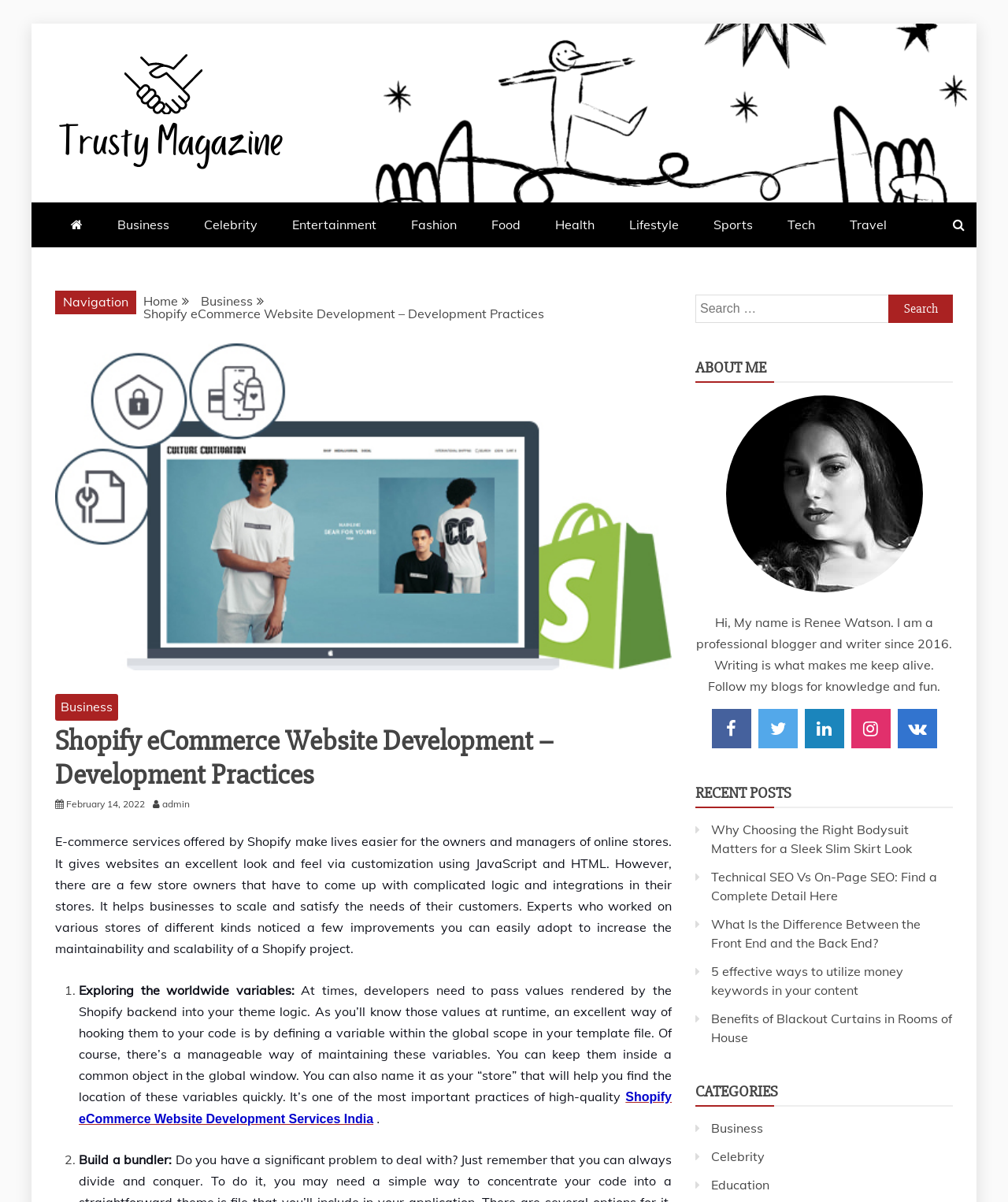Locate the bounding box coordinates of the segment that needs to be clicked to meet this instruction: "Search for something".

[0.69, 0.245, 0.945, 0.269]